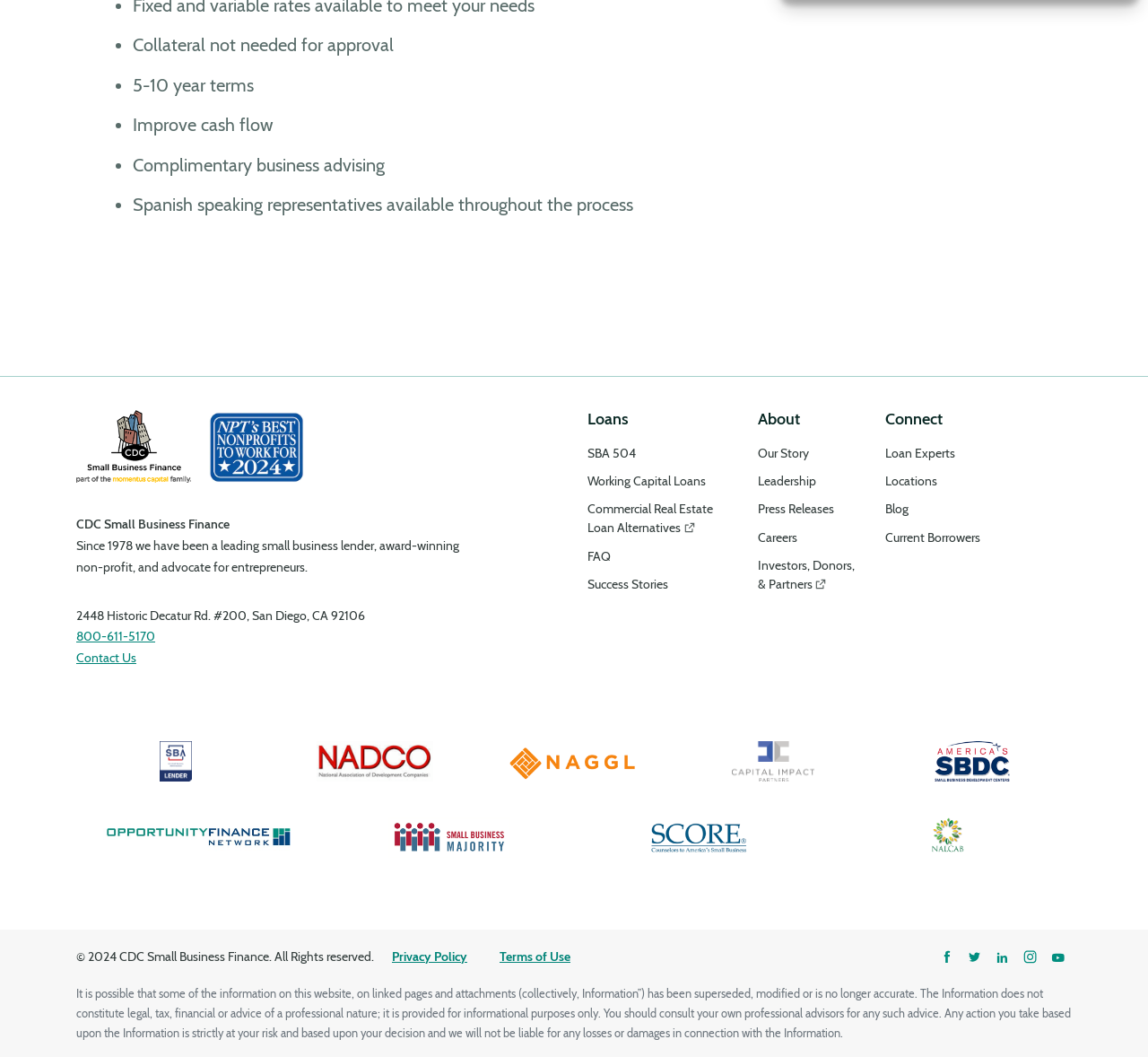Provide your answer in one word or a succinct phrase for the question: 
What is the address of the organization?

2448 Historic Decatur Rd. #200, San Diego, CA 92106